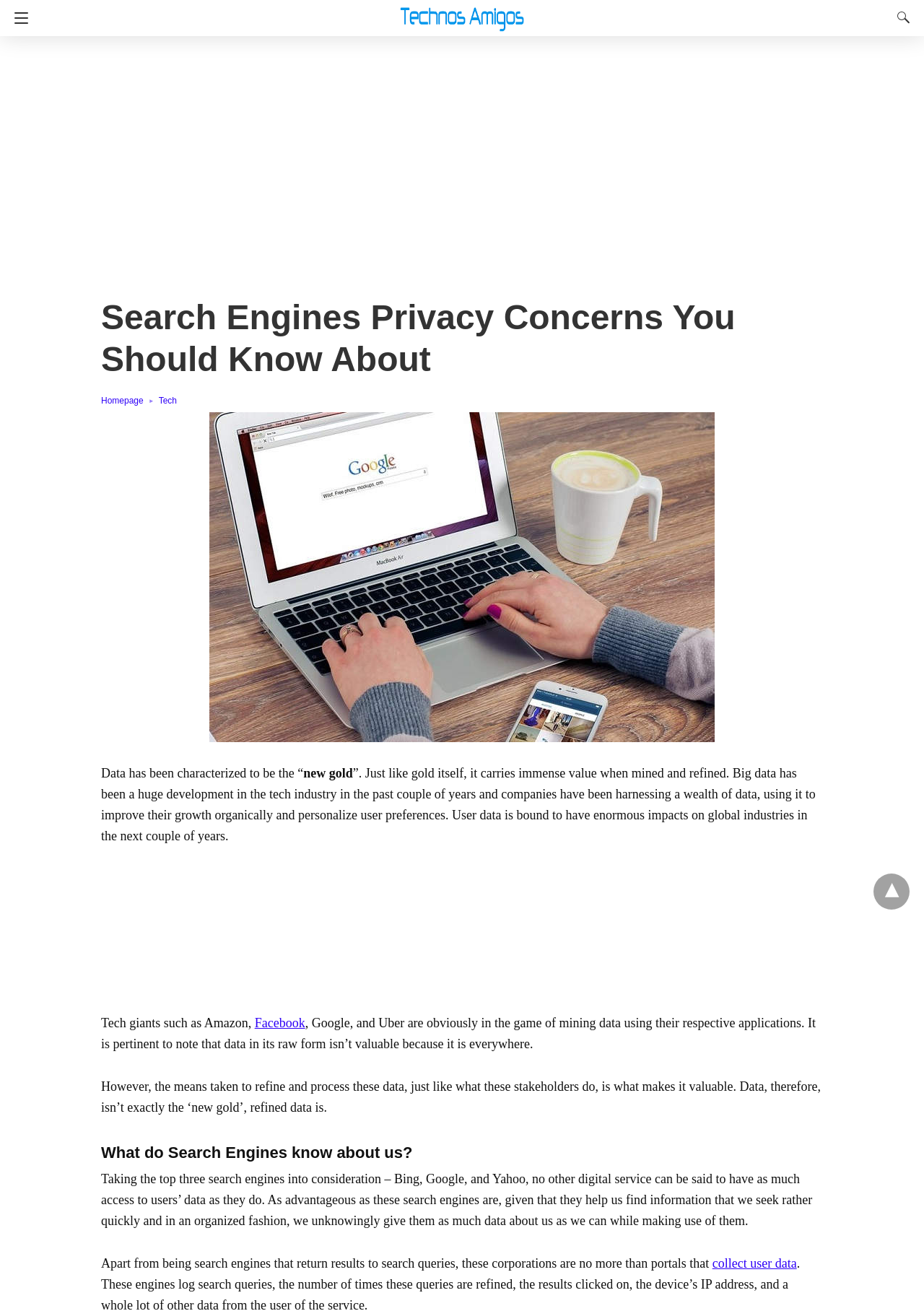Find the bounding box coordinates of the clickable area that will achieve the following instruction: "Visit TechnosAmigos homepage".

[0.433, 0.0, 0.567, 0.019]